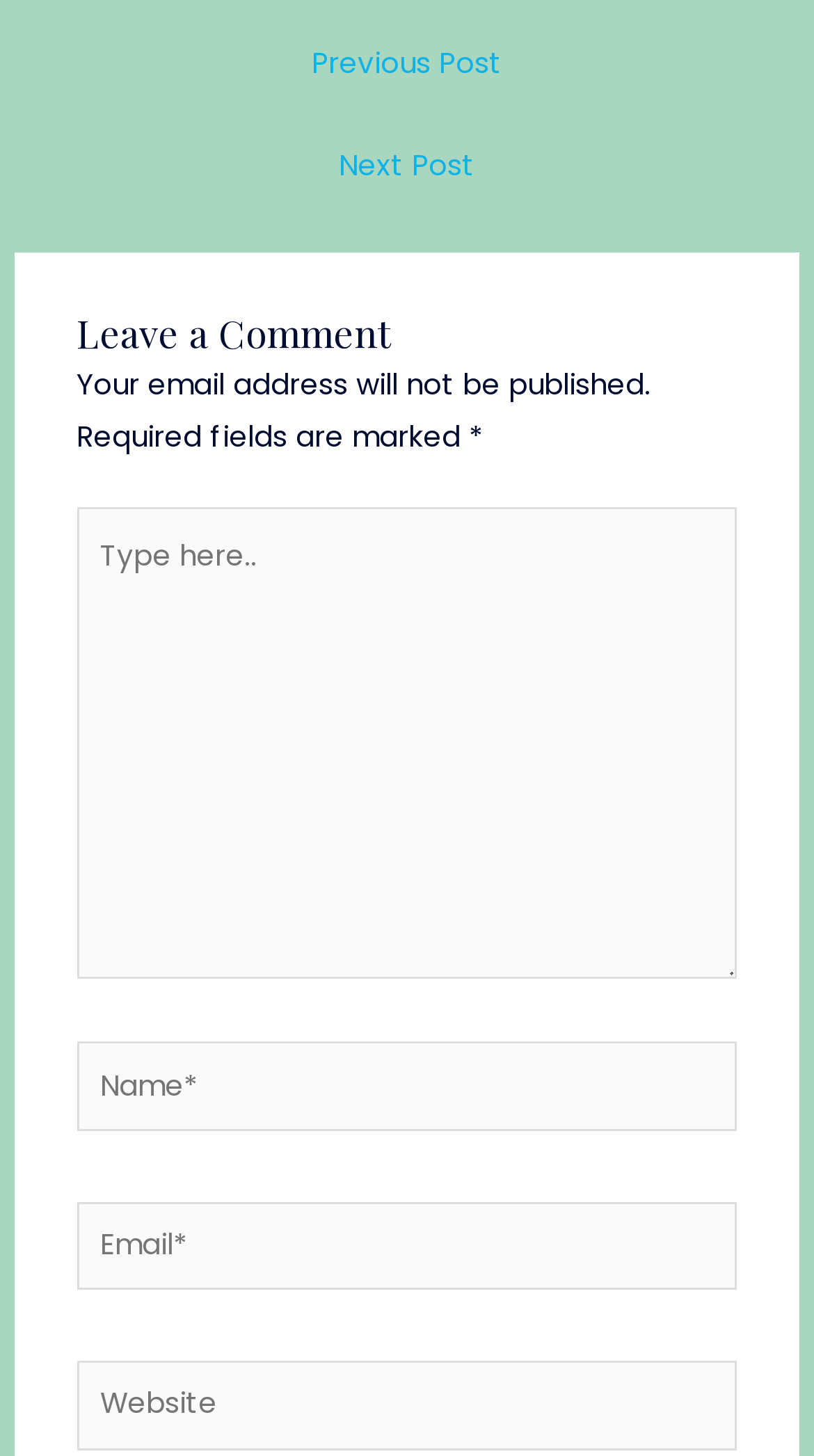Using the information in the image, give a detailed answer to the following question: What is required to submit a comment?

The required fields to submit a comment are Name and Email, as indicated by the asterisk symbol (*) next to these fields.